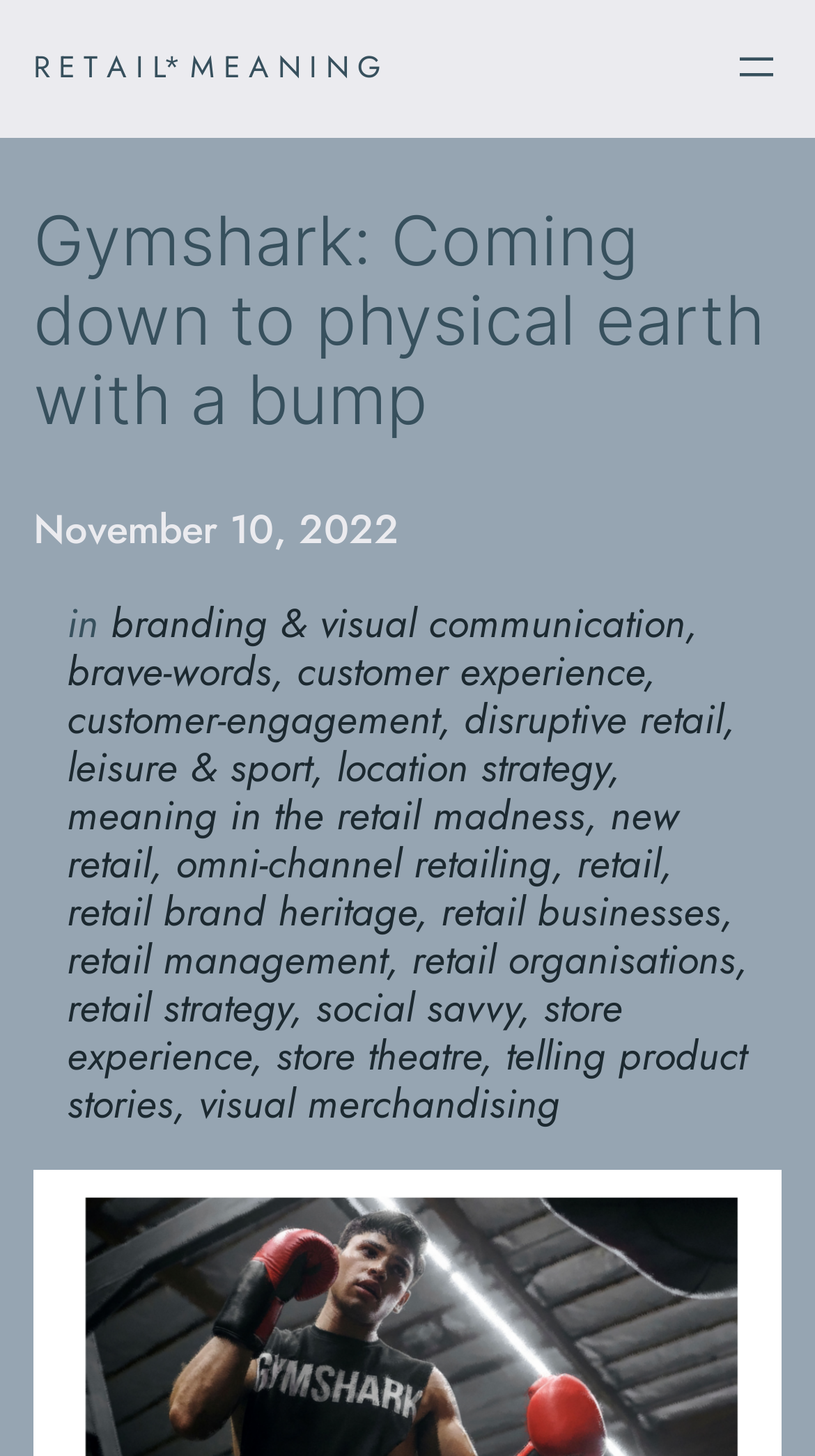Locate the bounding box coordinates for the element described below: "alt="Travel Raro Logo Black"". The coordinates must be four float values between 0 and 1, formatted as [left, top, right, bottom].

None